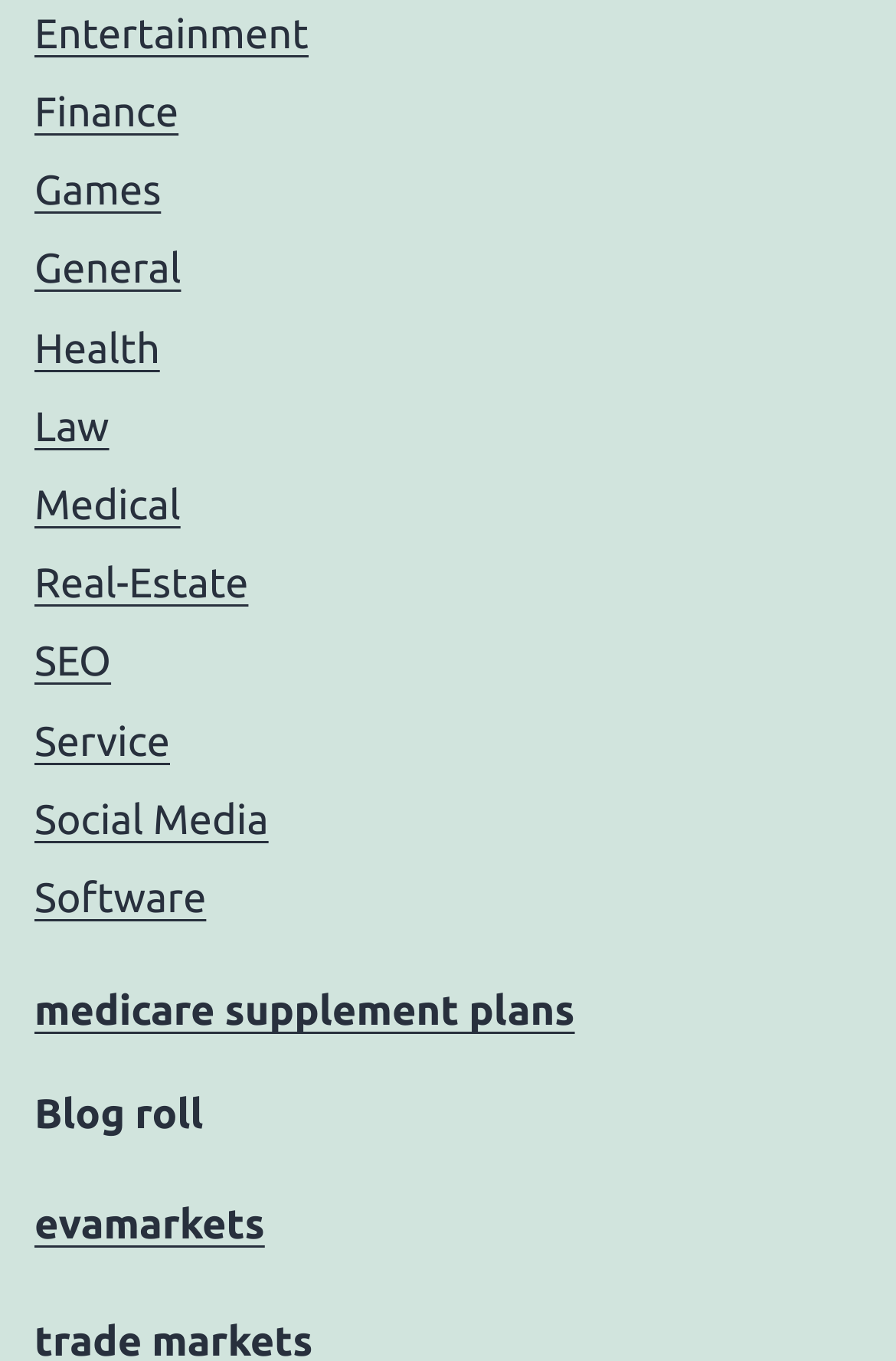Please pinpoint the bounding box coordinates for the region I should click to adhere to this instruction: "View Medicare Supplement Plans".

[0.038, 0.726, 0.642, 0.76]